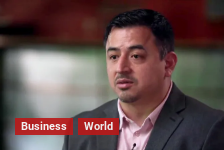Please provide a detailed answer to the question below by examining the image:
What is the background of the image?

The background of the image appears to be soft-focused, suggesting a well-lit environment, possibly an interview or discussion setting, which is often characterized by a blurred or soft-focused background to emphasize the subject.